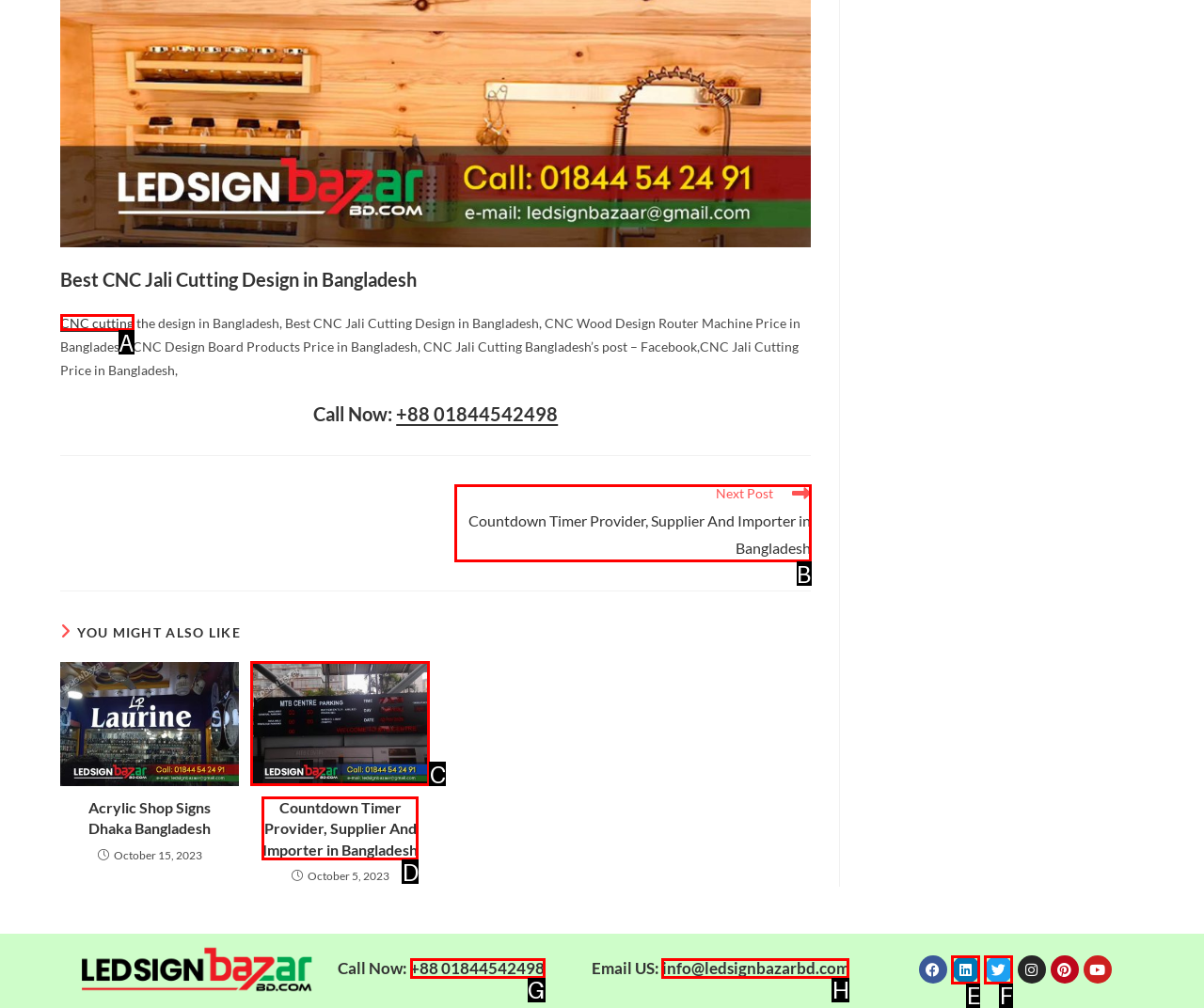Choose the correct UI element to click for this task: Click the link to read more about CNC cutting Answer using the letter from the given choices.

A